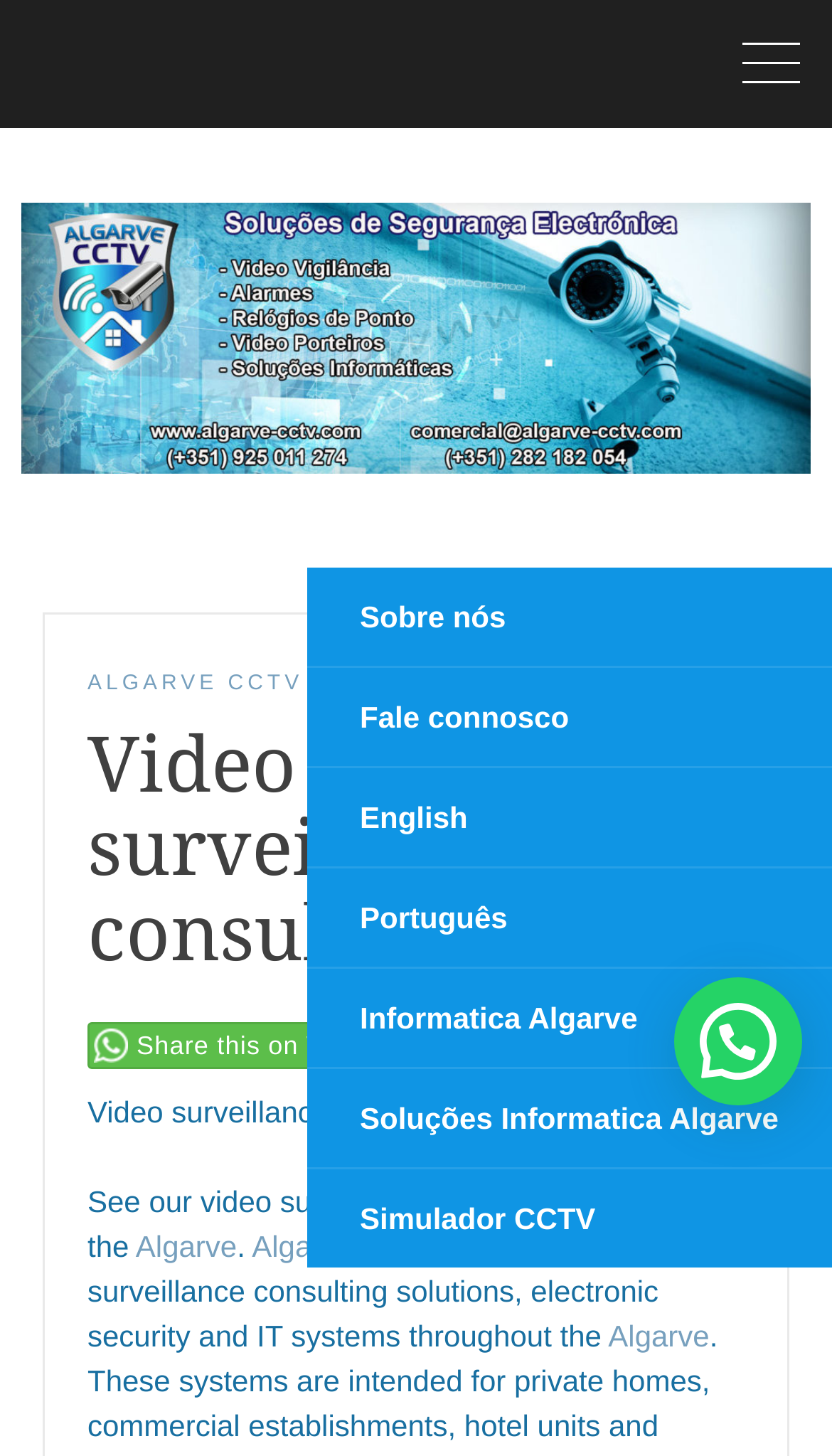Find the bounding box coordinates of the area that needs to be clicked in order to achieve the following instruction: "Contact support". The coordinates should be specified as four float numbers between 0 and 1, i.e., [left, top, right, bottom].

None